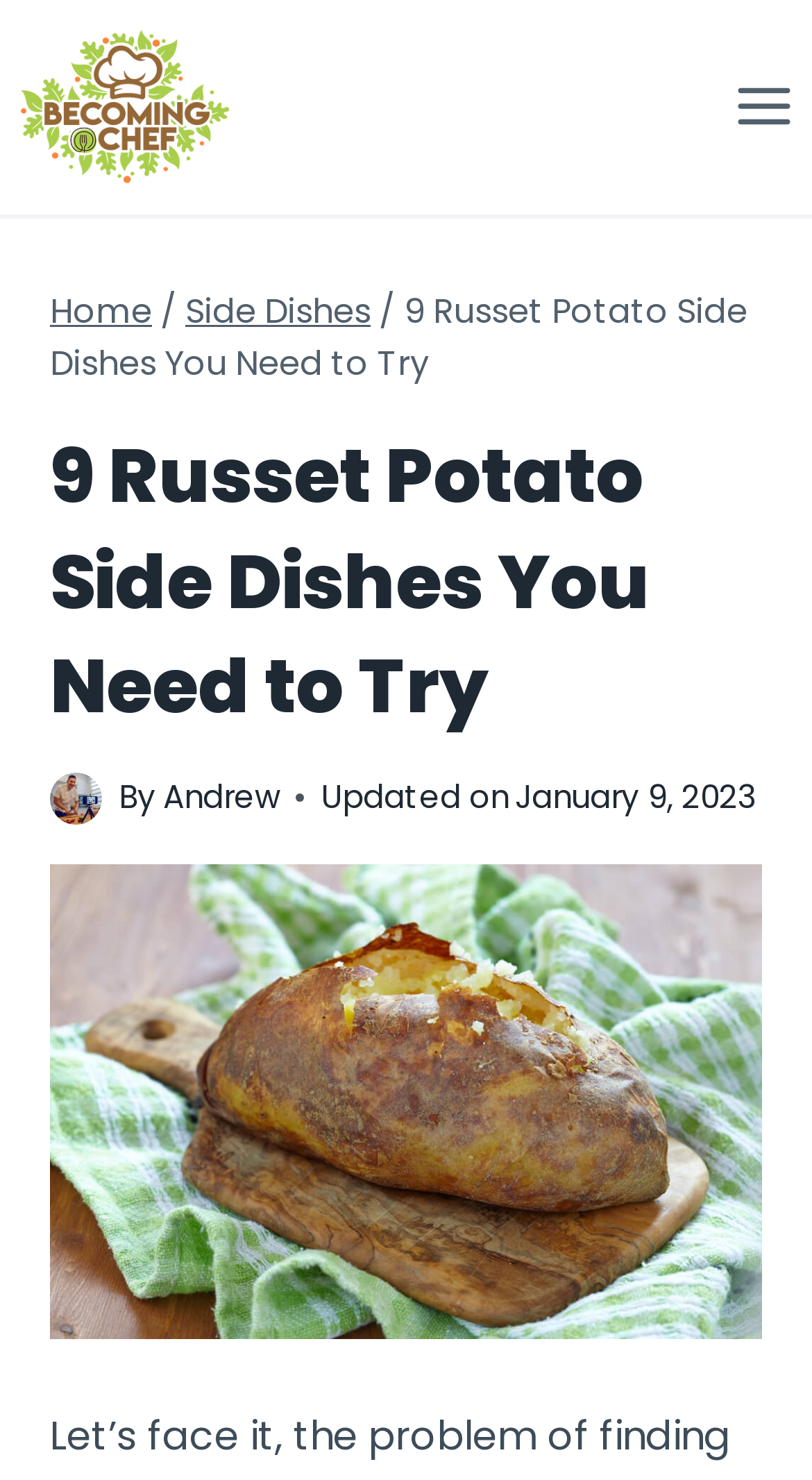Who is the author of this article?
Please interpret the details in the image and answer the question thoroughly.

The author's name is mentioned in the webpage's content, specifically in the section 'By Andrew' and also in the image caption 'Author image' which is linked to 'Andrew'.